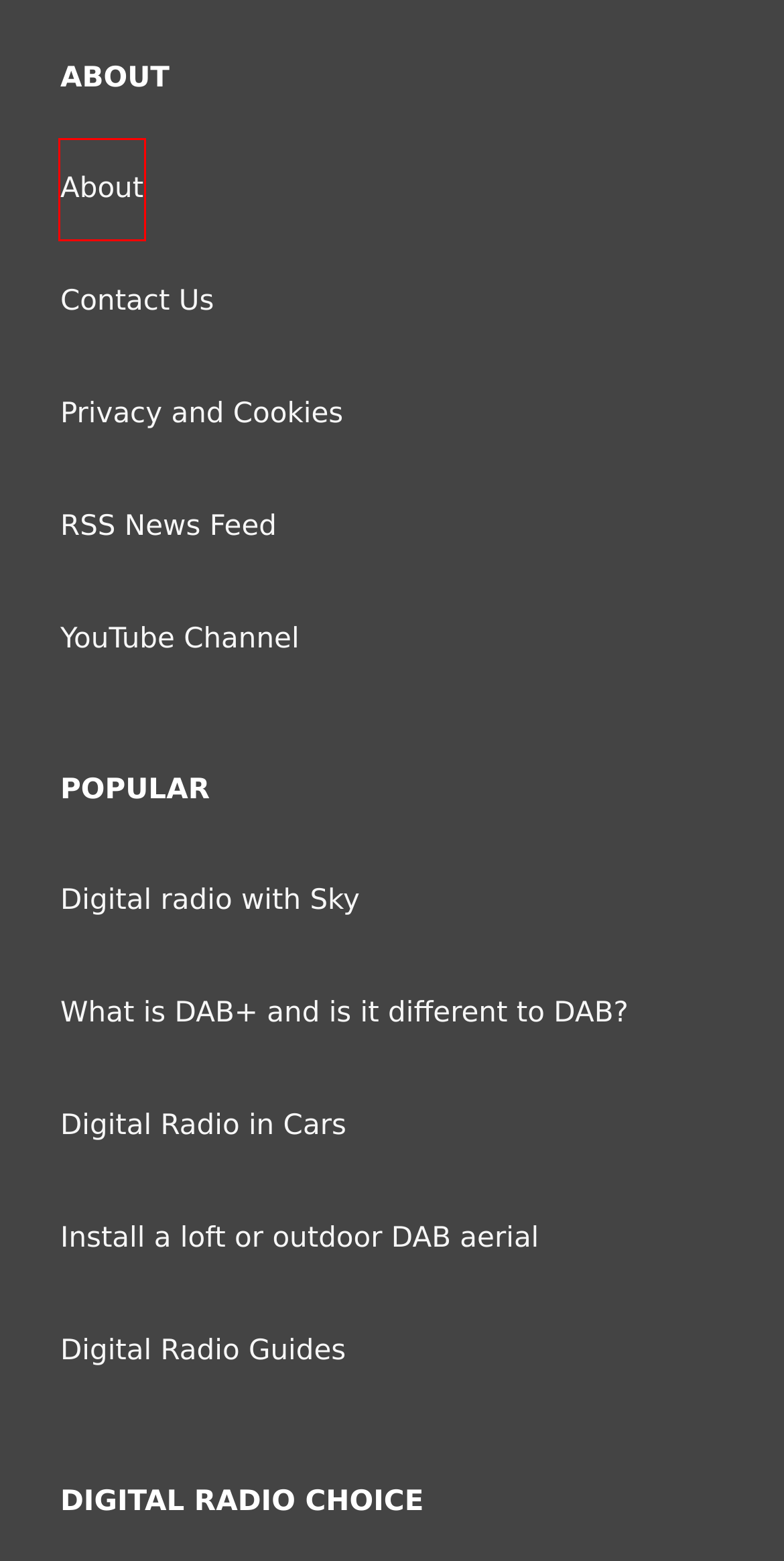You have a screenshot of a webpage with a red rectangle bounding box. Identify the best webpage description that corresponds to the new webpage after clicking the element within the red bounding box. Here are the candidates:
A. Digital radio with Sky and Freesat from Sky
B. About Digital Radio Choice
C. Digital Radio Guides - Digital Radio Choice
D. Privacy and Cookies - Digital Radio Choice
E. Improve digital radio reception with a loft or outdoor DAB aerial
F. Contact Digital Radio Choice
G. What is DAB+ and is it different to DAB? - Digital Radio Choice
H. Comments on: Nextbase car DAB adapters go on sale

B